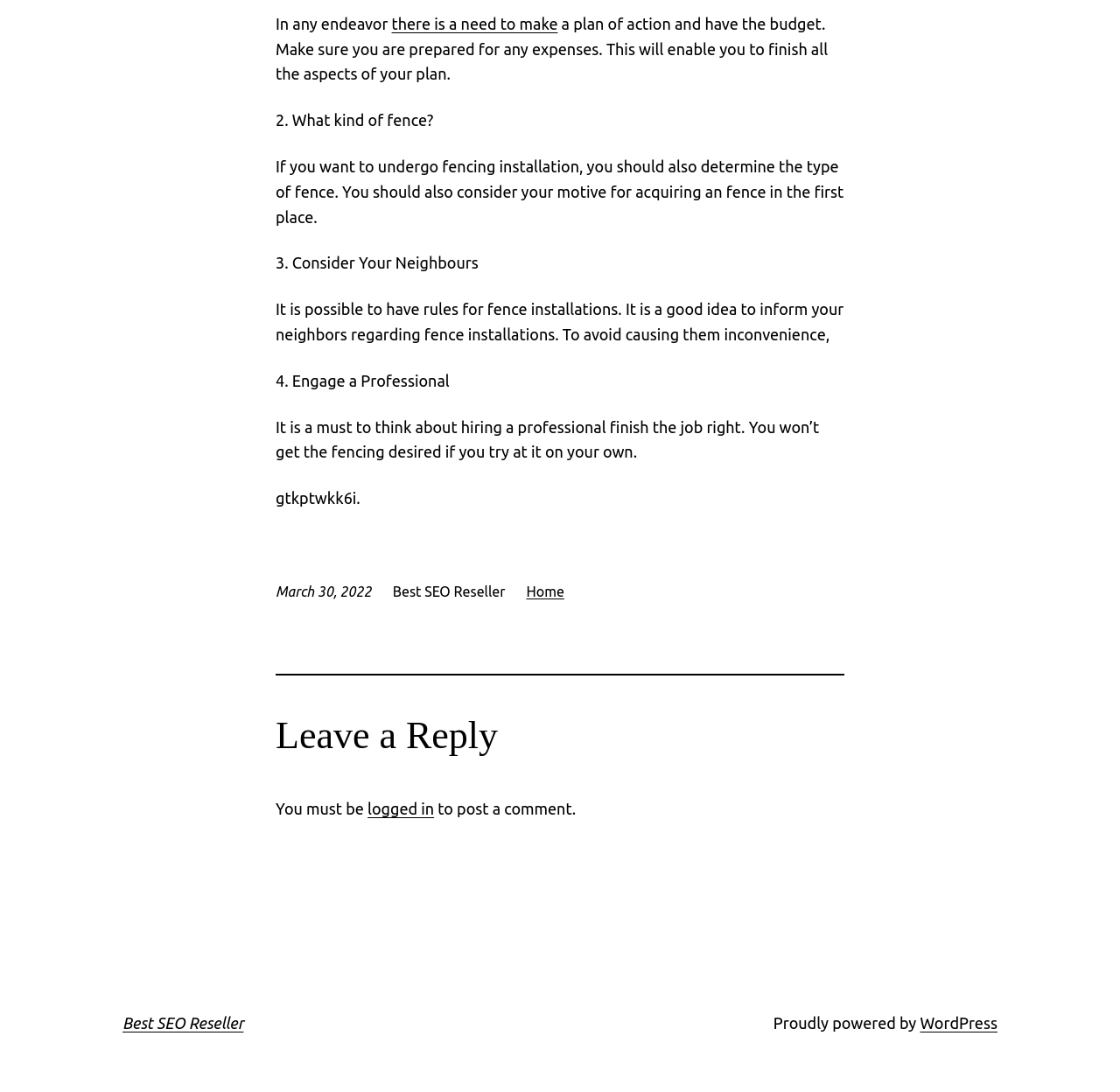Provide the bounding box coordinates in the format (top-left x, top-left y, bottom-right x, bottom-right y). All values are floating point numbers between 0 and 1. Determine the bounding box coordinate of the UI element described as: logged in

[0.328, 0.732, 0.388, 0.748]